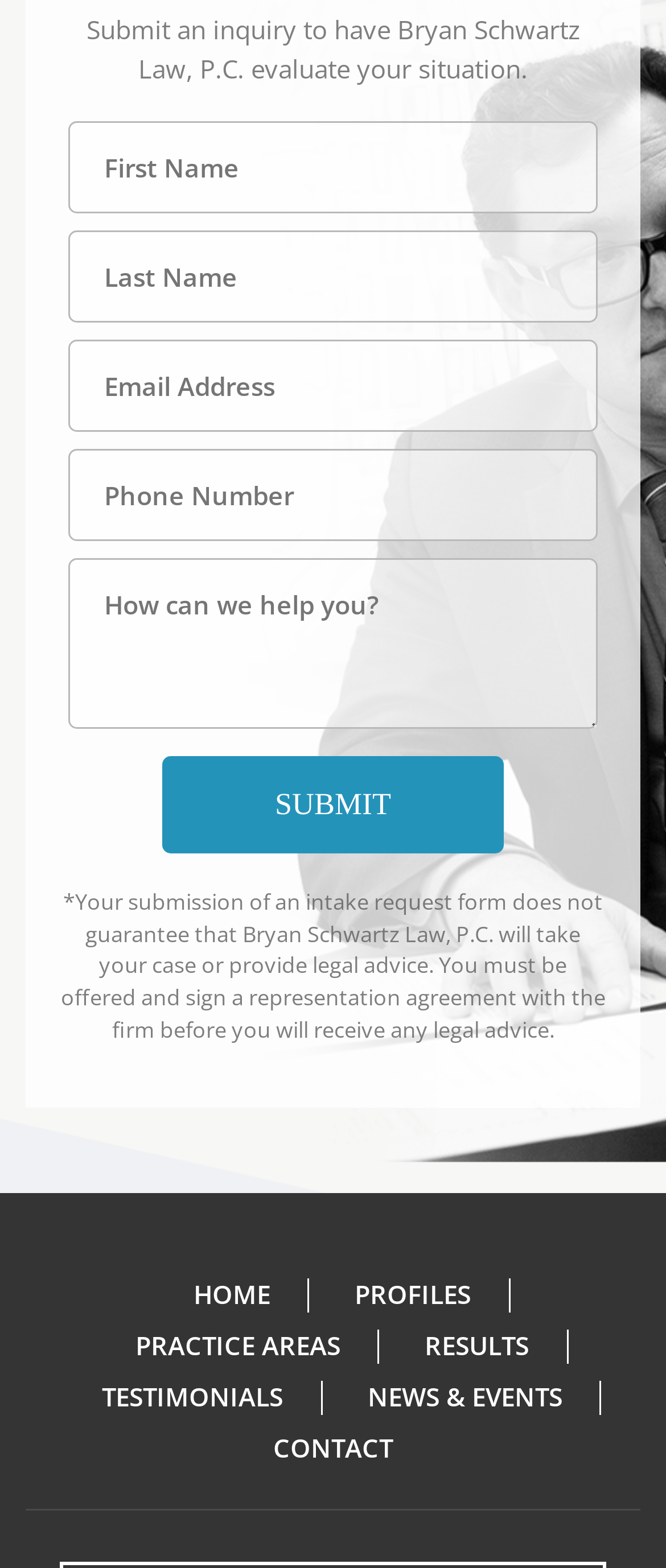Please mark the clickable region by giving the bounding box coordinates needed to complete this instruction: "Contact us".

[0.41, 0.912, 0.59, 0.933]